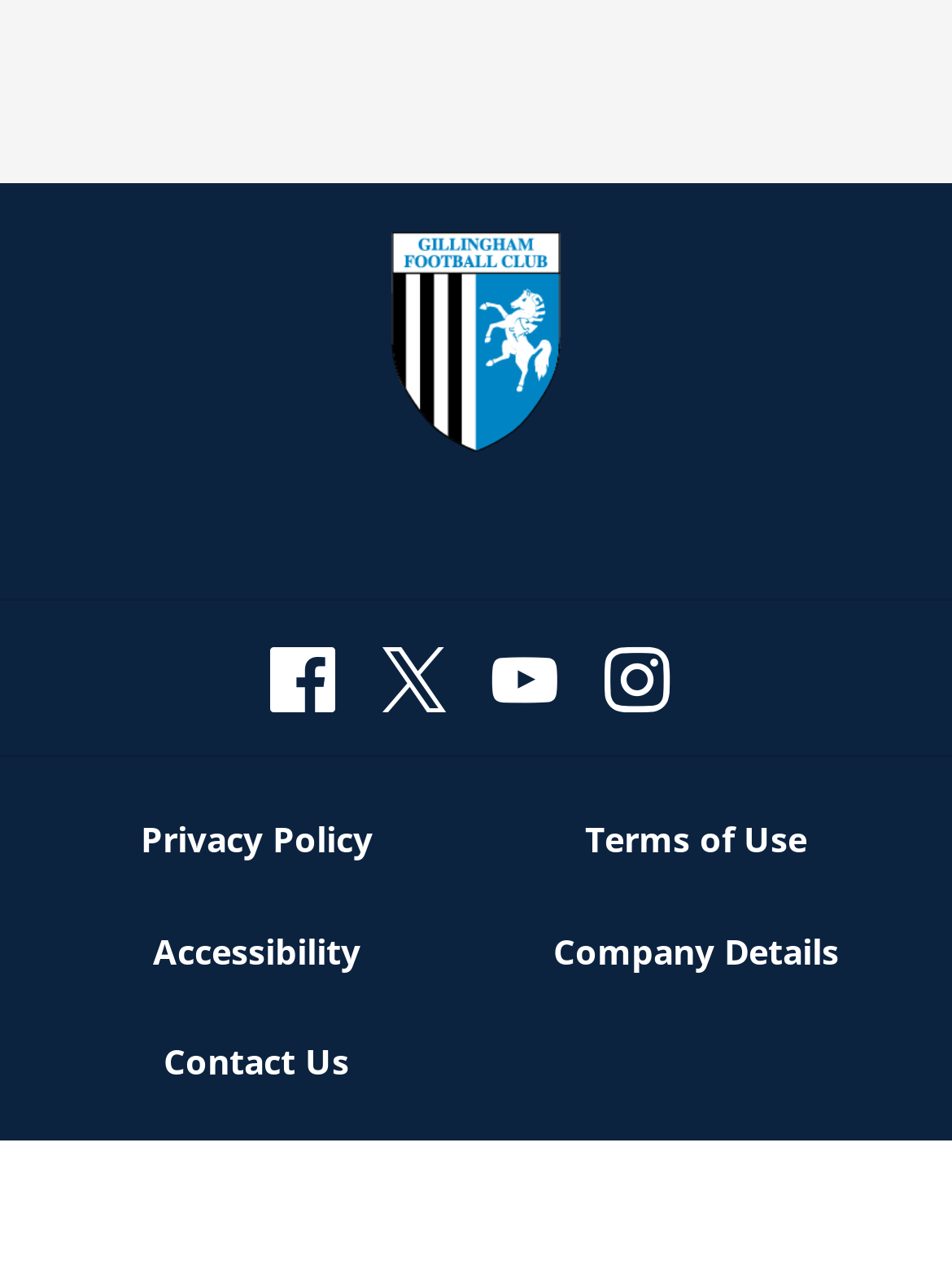Identify the bounding box coordinates of the section to be clicked to complete the task described by the following instruction: "View Privacy Policy". The coordinates should be four float numbers between 0 and 1, formatted as [left, top, right, bottom].

[0.145, 0.632, 0.394, 0.672]